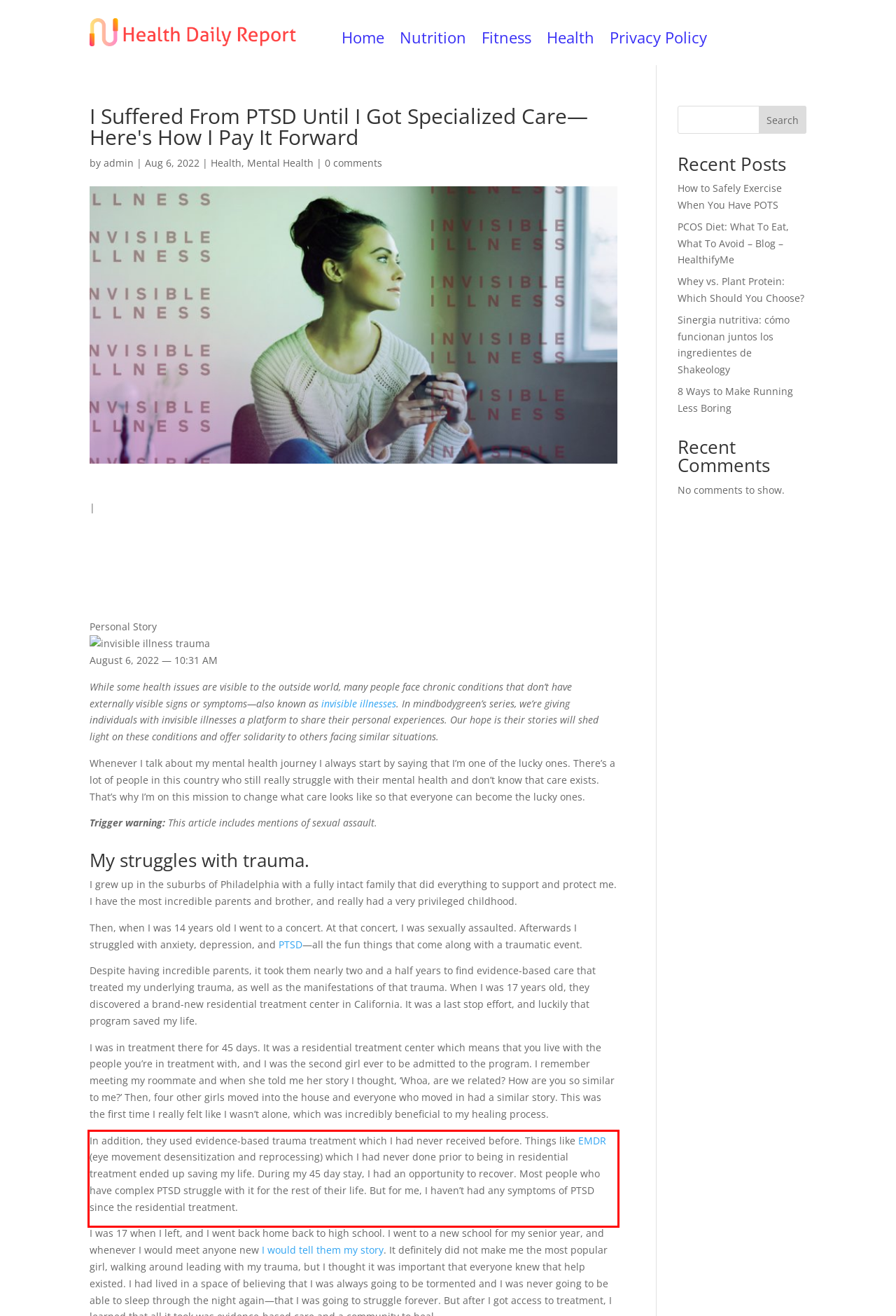Please analyze the screenshot of a webpage and extract the text content within the red bounding box using OCR.

In addition, they used evidence-based trauma treatment which I had never received before. Things like EMDR (eye movement desensitization and reprocessing) which I had never done prior to being in residential treatment ended up saving my life. During my 45 day stay, I had an opportunity to recover. Most people who have complex PTSD struggle with it for the rest of their life. But for me, I haven’t had any symptoms of PTSD since the residential treatment.